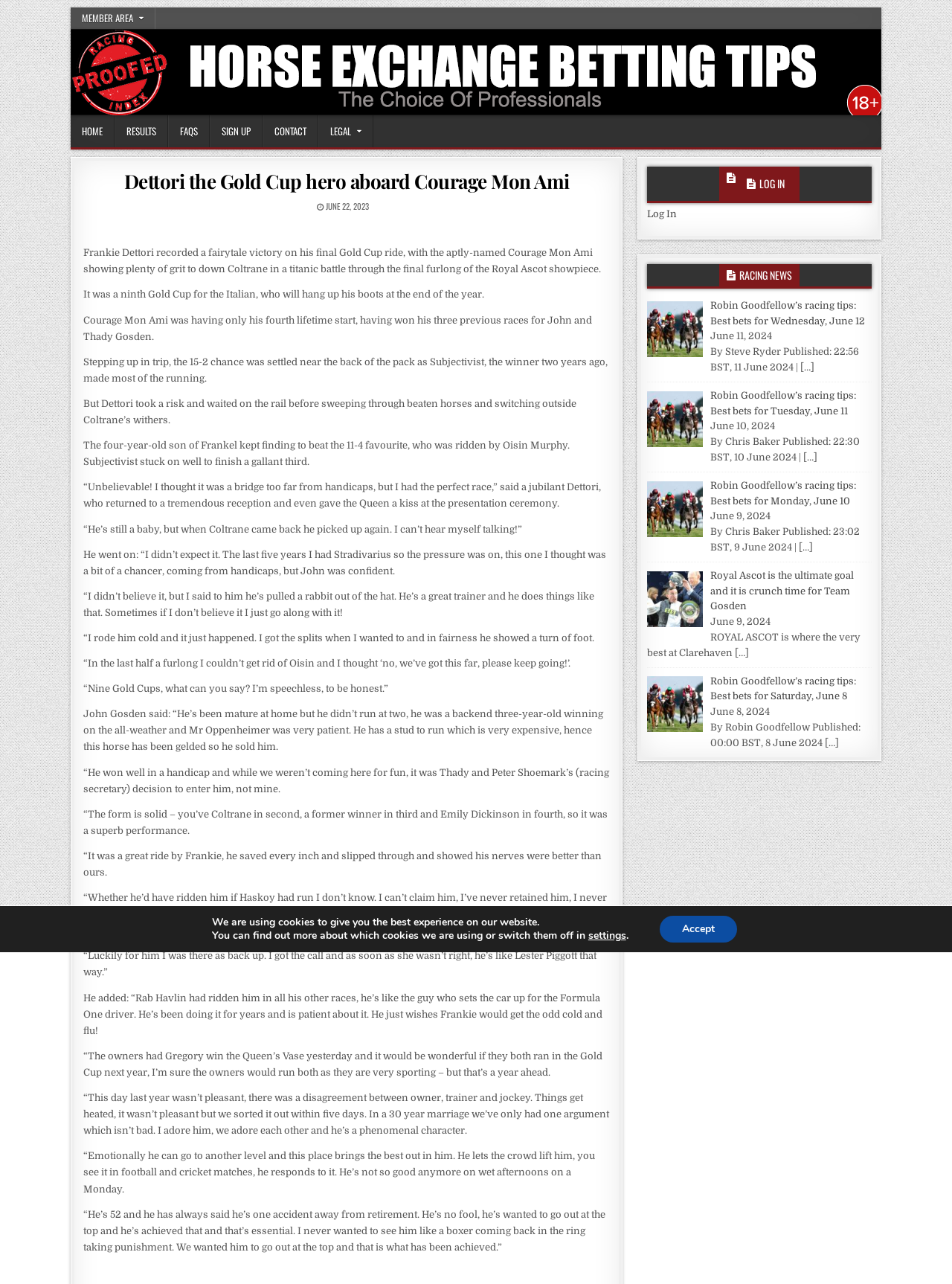Provide a single word or phrase to answer the given question: 
What is the name of the publication that published the article?

Horse Exchange Betting Tips